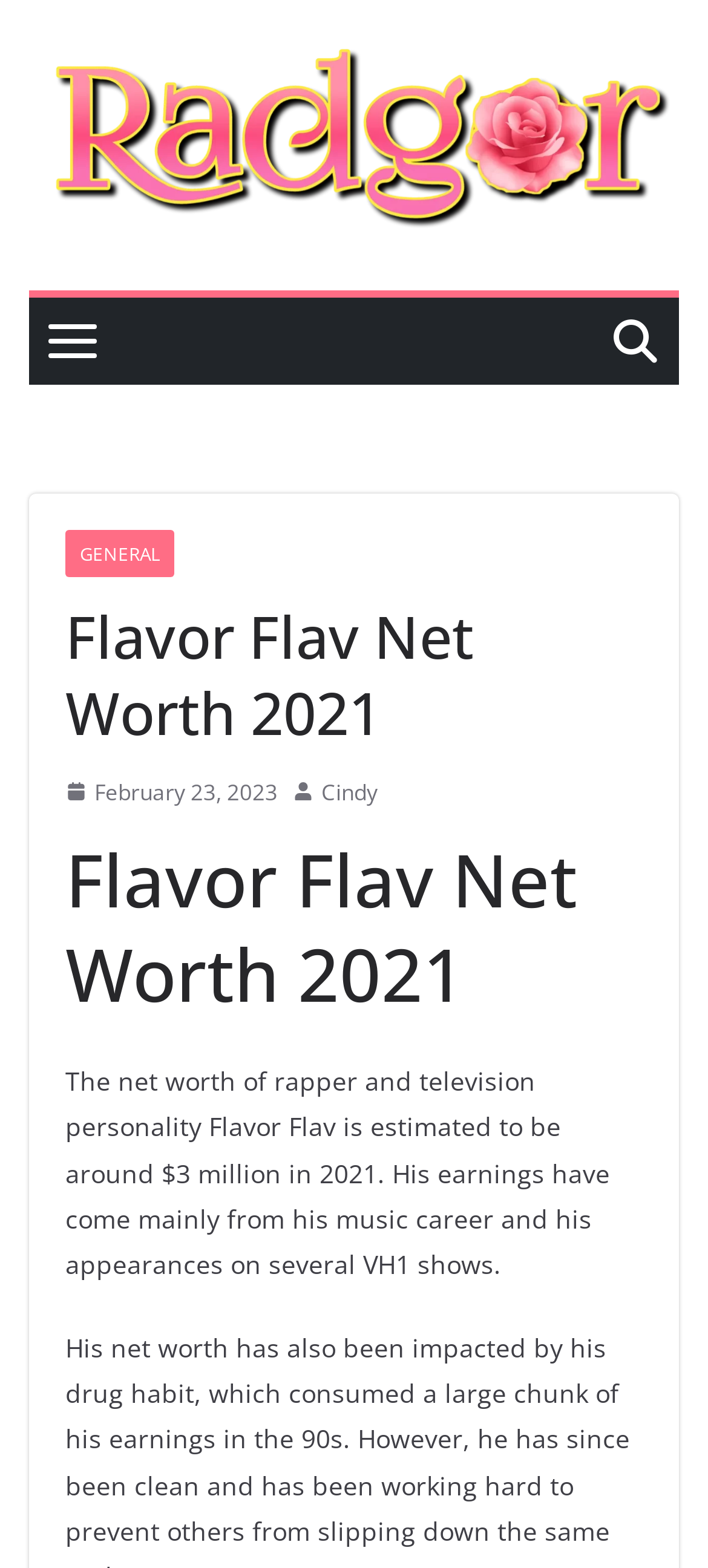Extract the bounding box coordinates for the UI element described as: "alt="logo"".

None